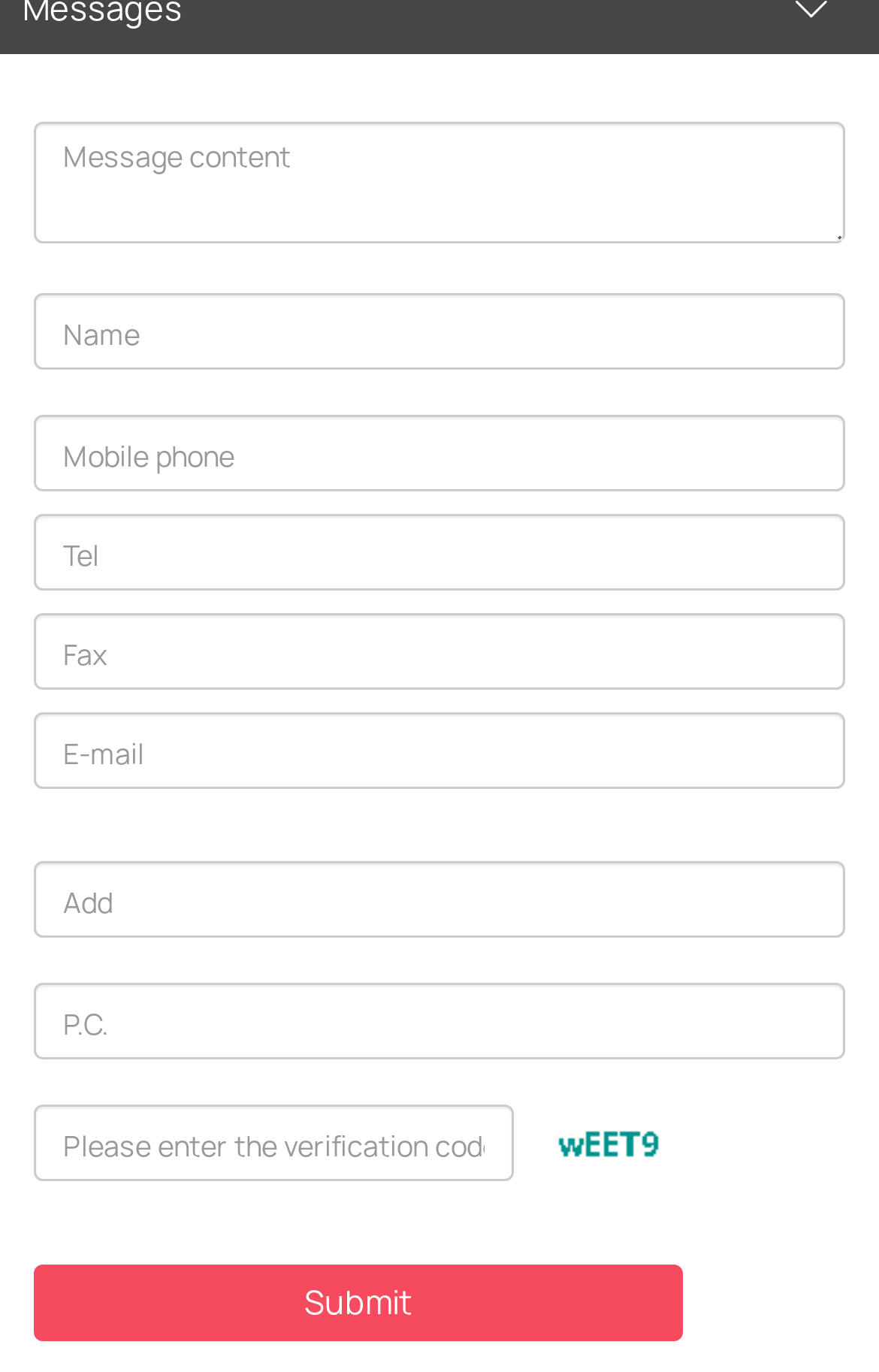What is the company name displayed on the images?
Please look at the screenshot and answer in one word or a short phrase.

Yuansheng Industry Co.,Ltd